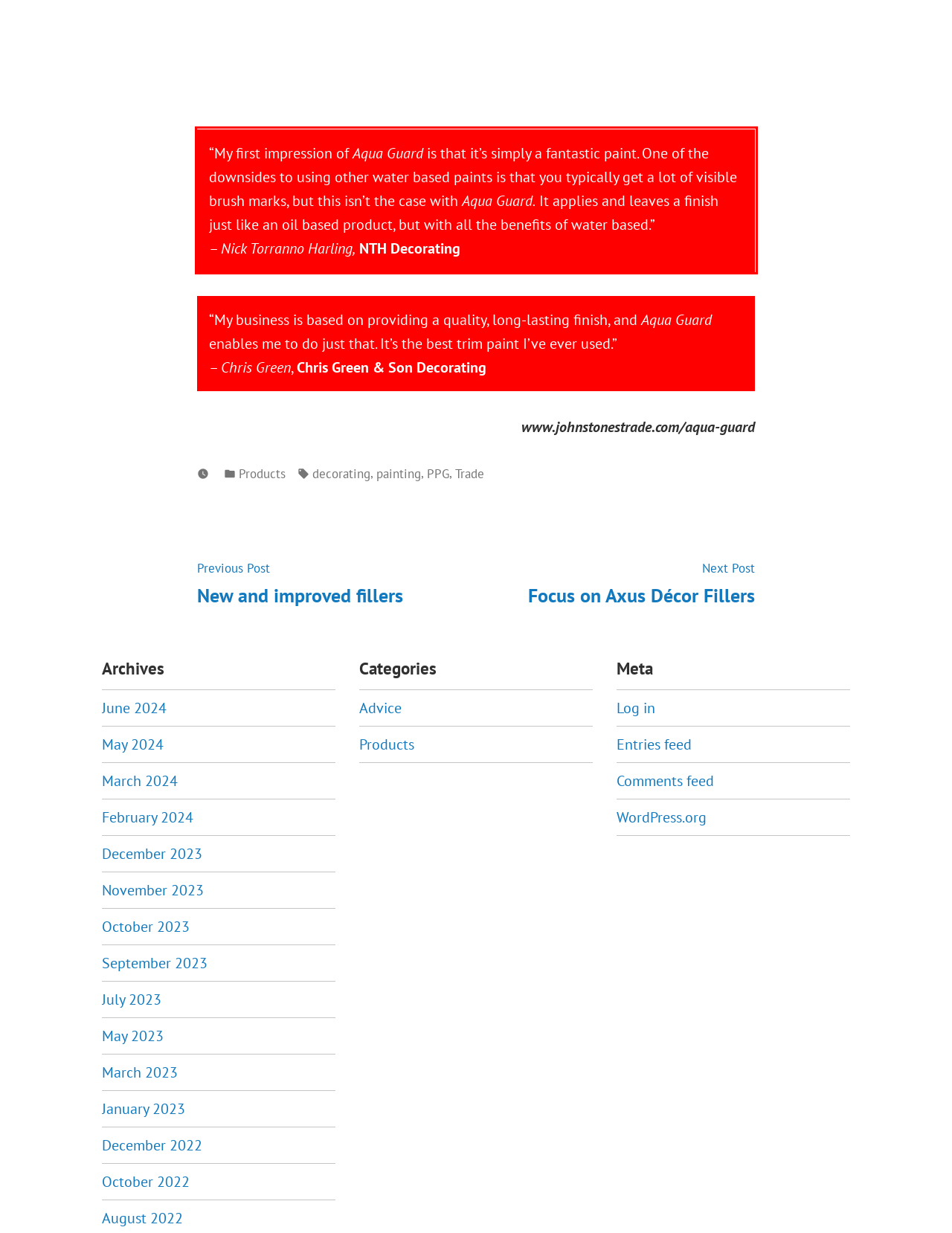Please extract the text content within the red bounding box on the webpage screenshot using OCR.

“My first impression of Aqua Guard is that it’s simply a fantastic paint. One of the downsides to using other water based paints is that you typically get a lot of visible brush marks, but this isn’t the case with Aqua Guard. It applies and leaves a finish just like an oil based product, but with all the benefits of water based.” – Nick Torranno Harling, NTH Decorating